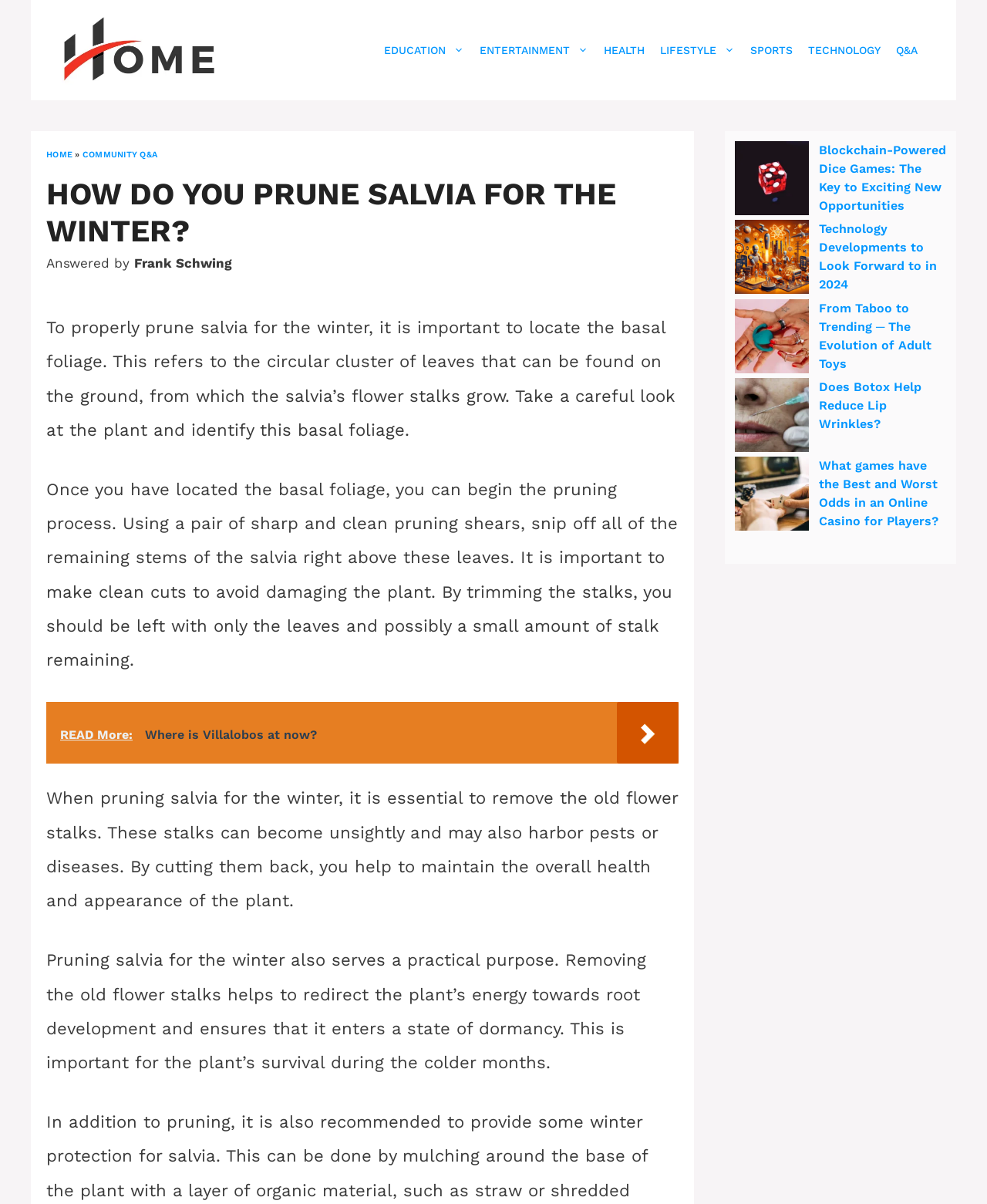Find the bounding box of the UI element described as: "Community Q&A". The bounding box coordinates should be given as four float values between 0 and 1, i.e., [left, top, right, bottom].

[0.083, 0.124, 0.159, 0.132]